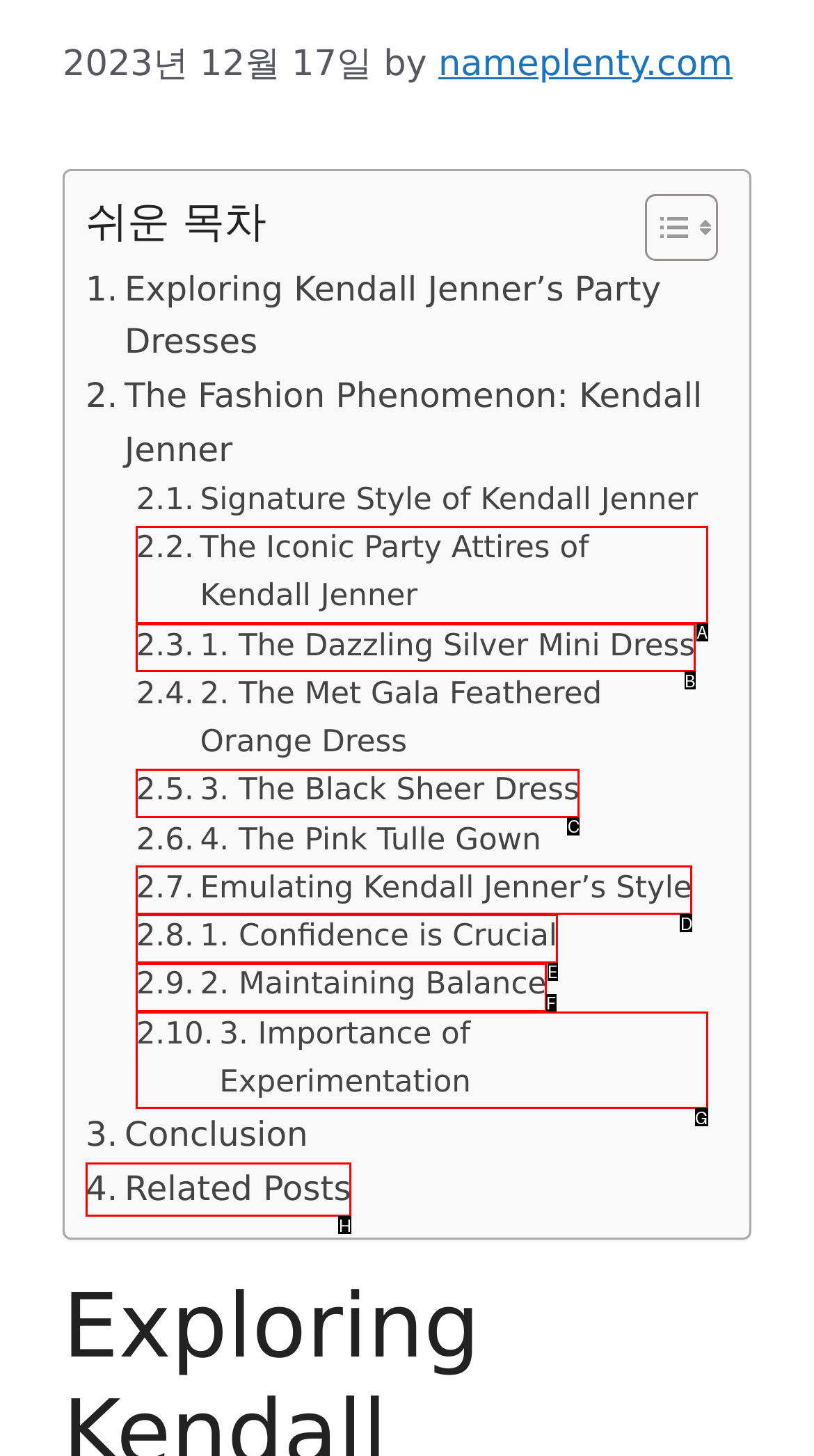Identify the UI element that corresponds to this description: Related Posts
Respond with the letter of the correct option.

H